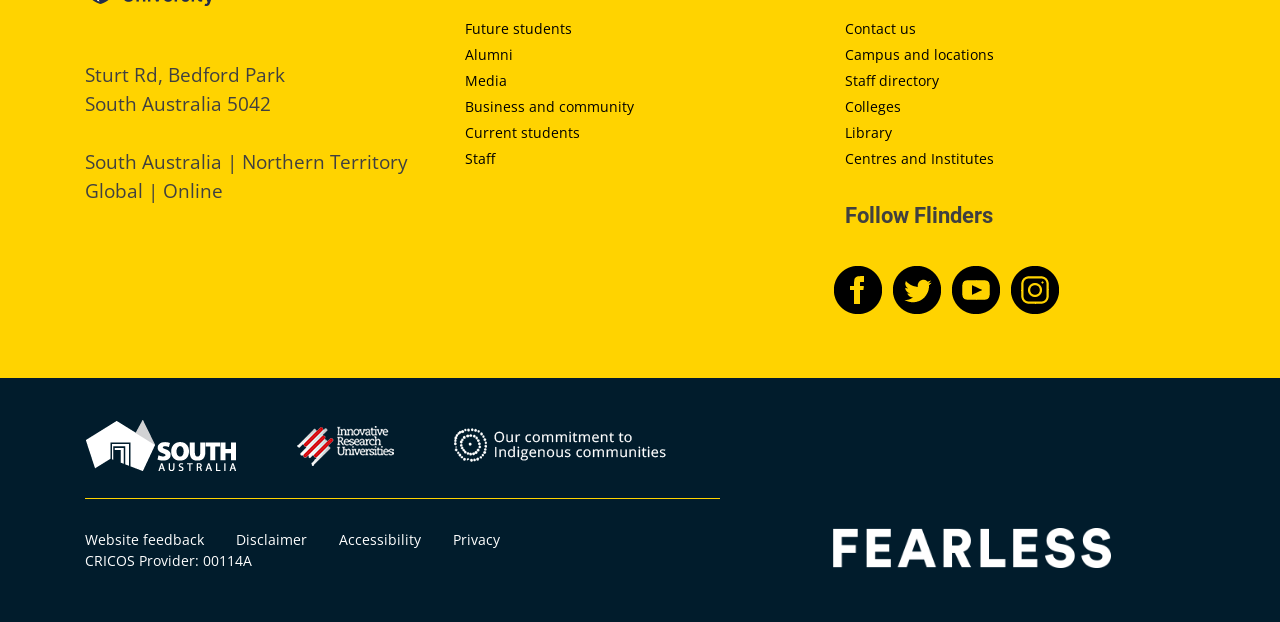Based on the element description alt="Flinders University at Twitter", identify the bounding box of the UI element in the given webpage screenshot. The coordinates should be in the format (top-left x, top-left y, bottom-right x, bottom-right y) and must be between 0 and 1.

[0.698, 0.446, 0.739, 0.482]